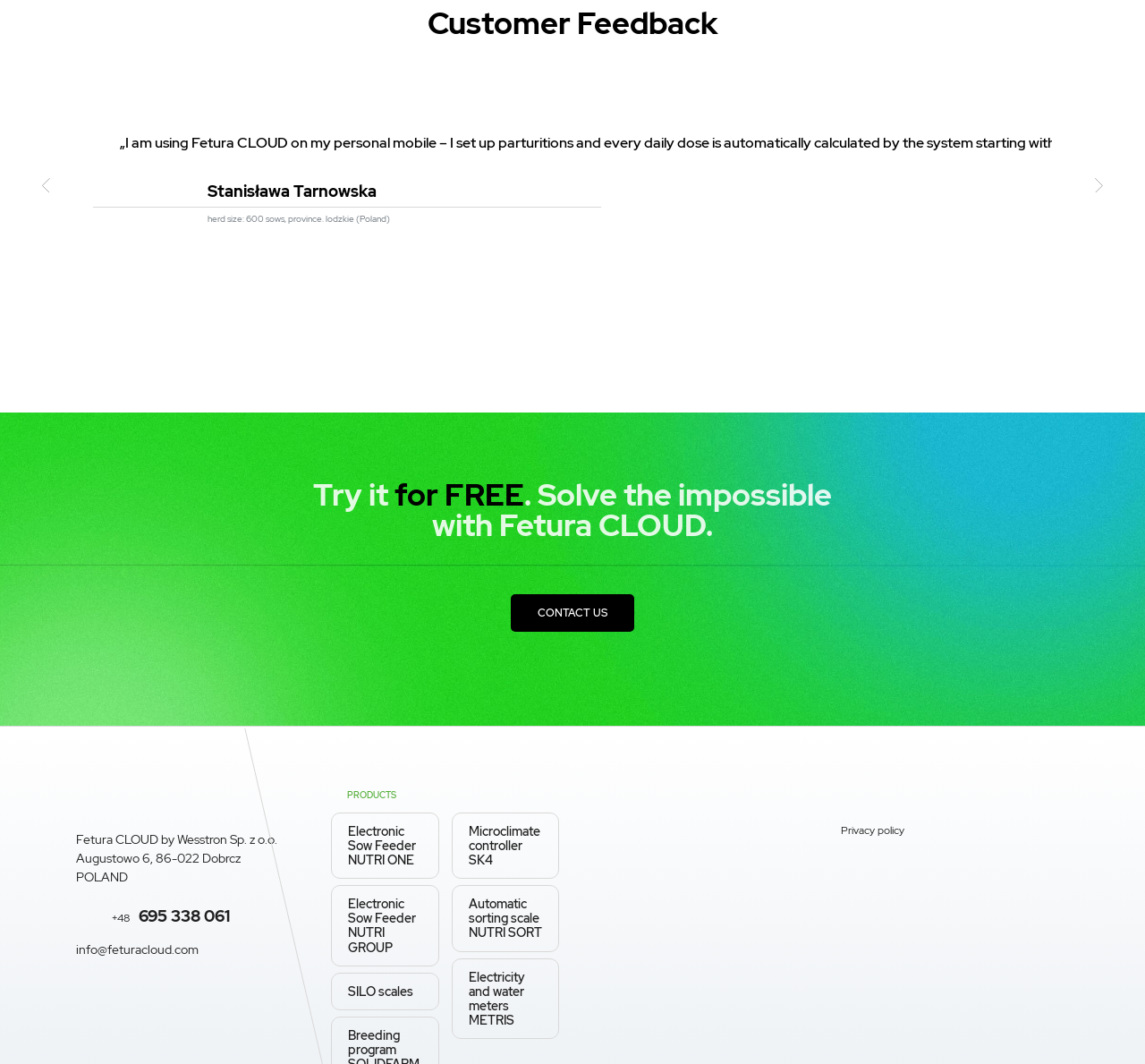What is the company name of Fetura CLOUD? Observe the screenshot and provide a one-word or short phrase answer.

Wesstron Sp. z o.o.